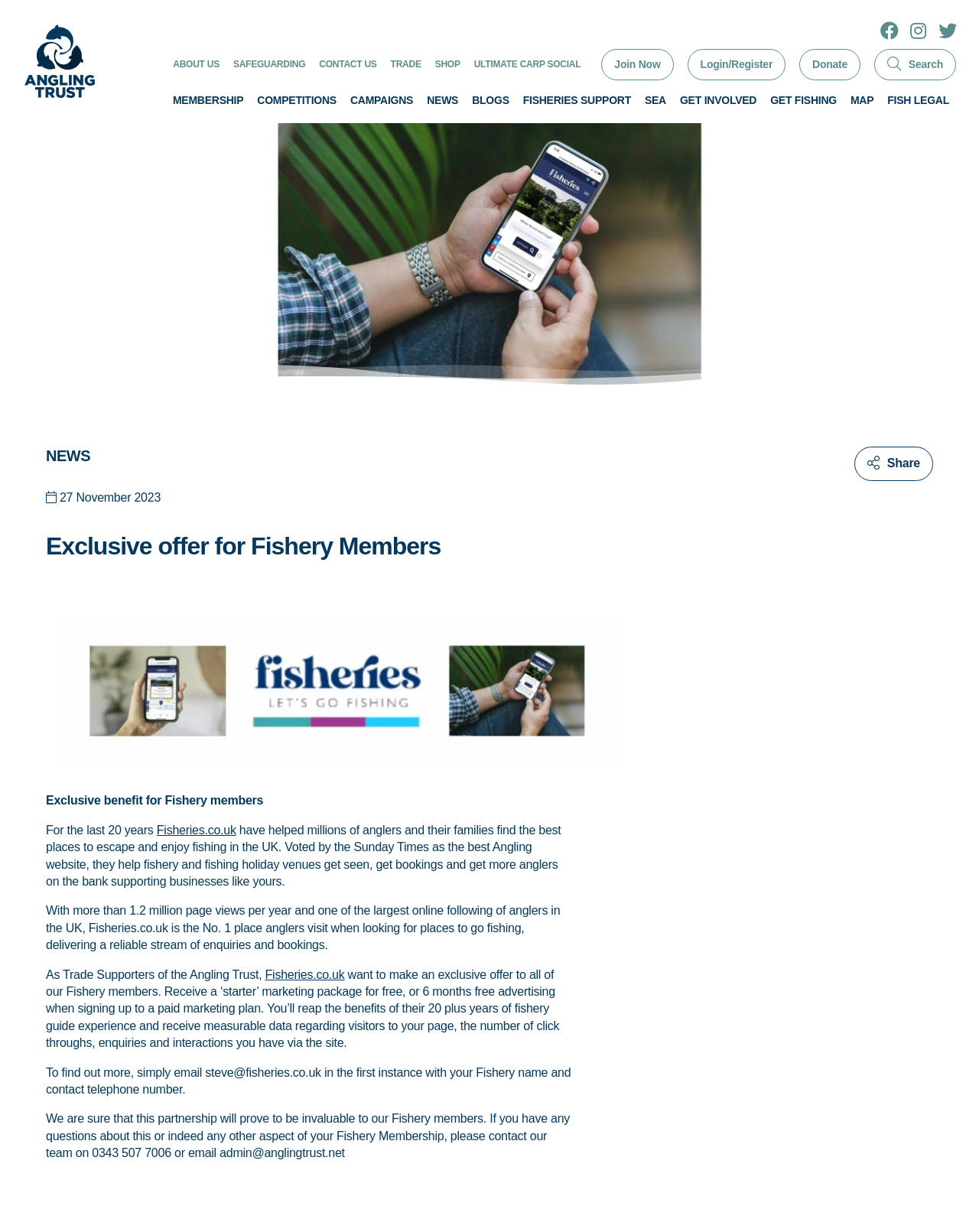Can you show the bounding box coordinates of the region to click on to complete the task described in the instruction: "Search for something"?

[0.893, 0.04, 0.977, 0.065]